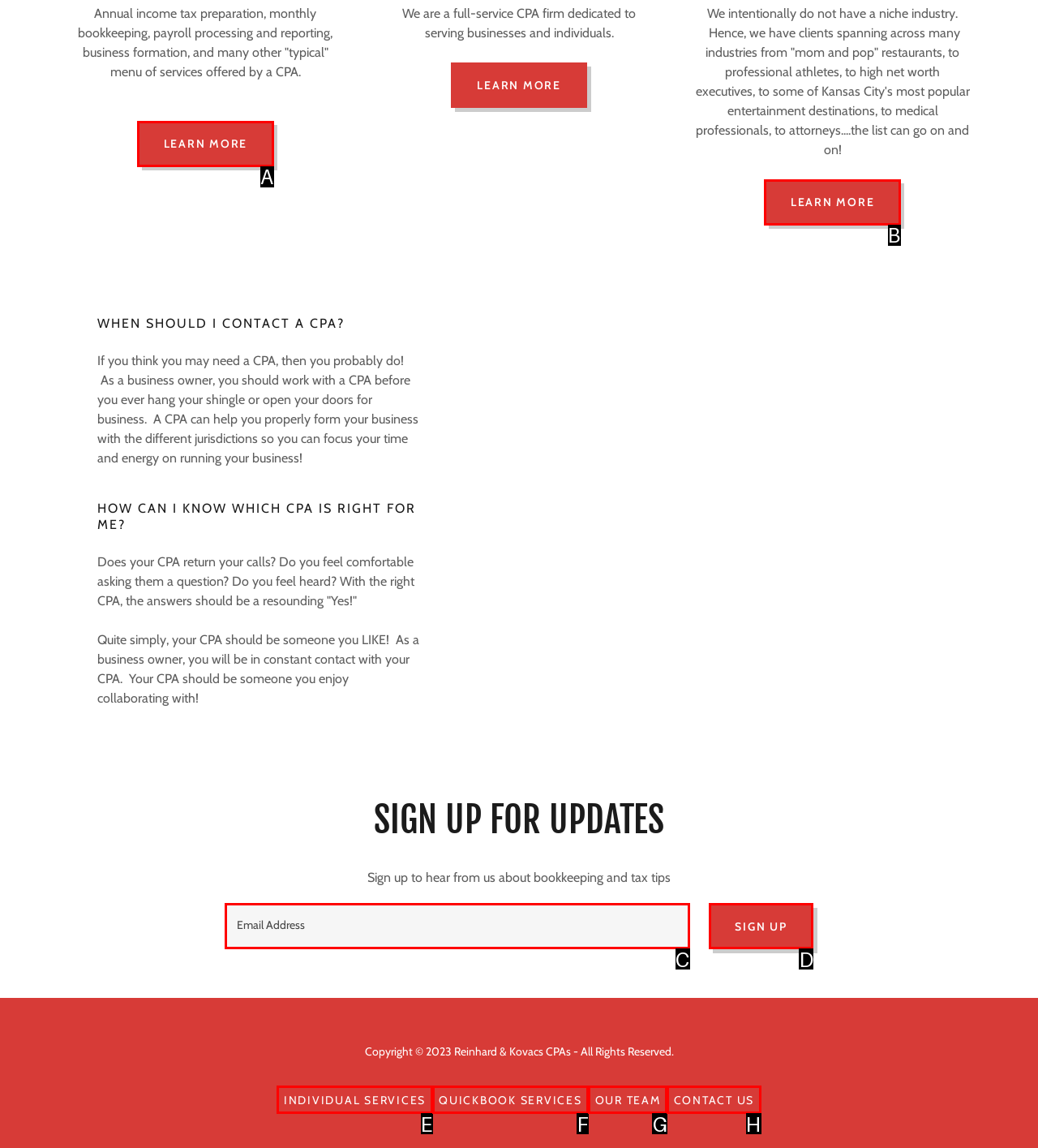Please select the letter of the HTML element that fits the description: Our Team. Answer with the option's letter directly.

G